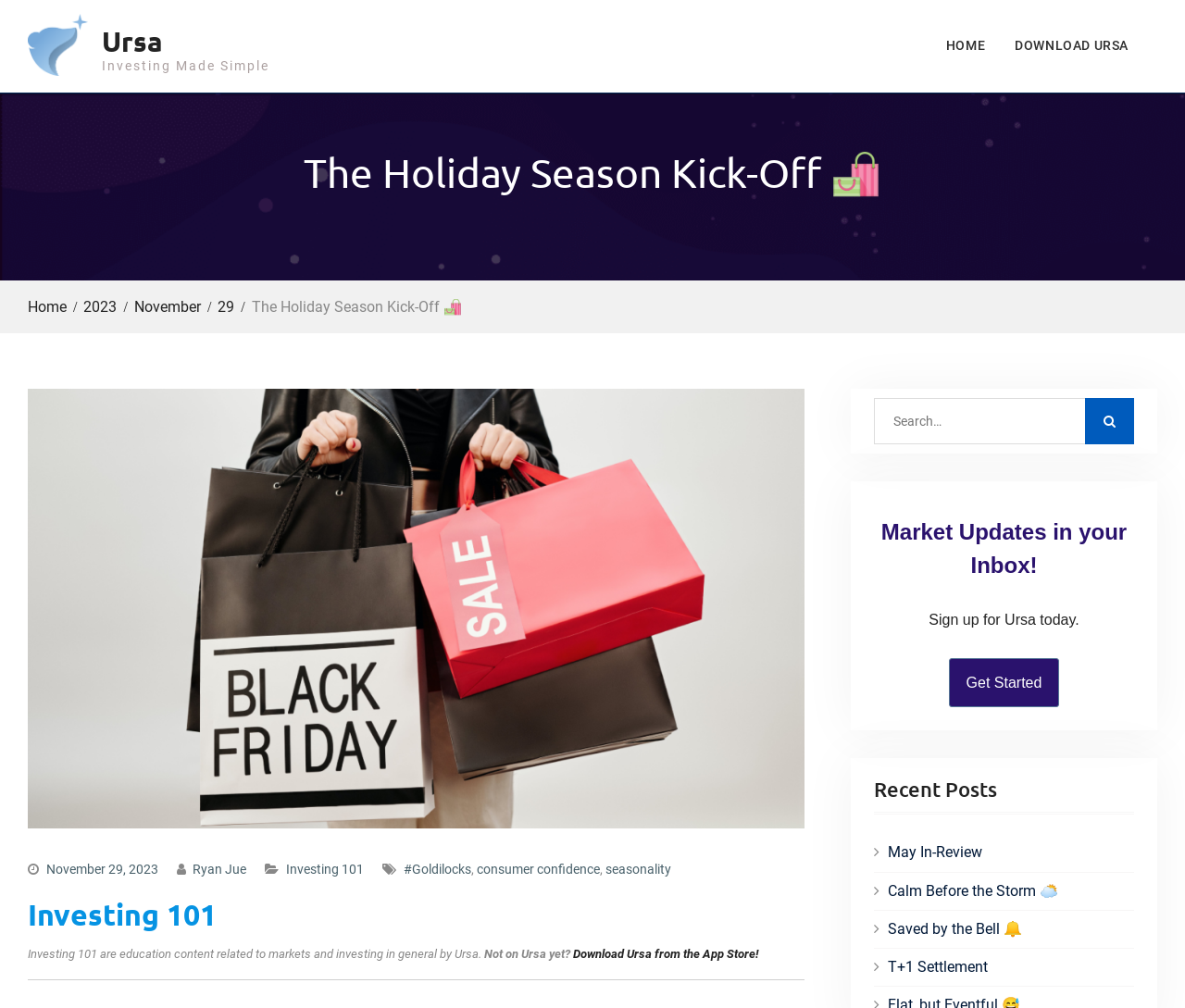Can you find the bounding box coordinates for the element to click on to achieve the instruction: "Click on the 'HOME' link"?

[0.786, 0.014, 0.844, 0.078]